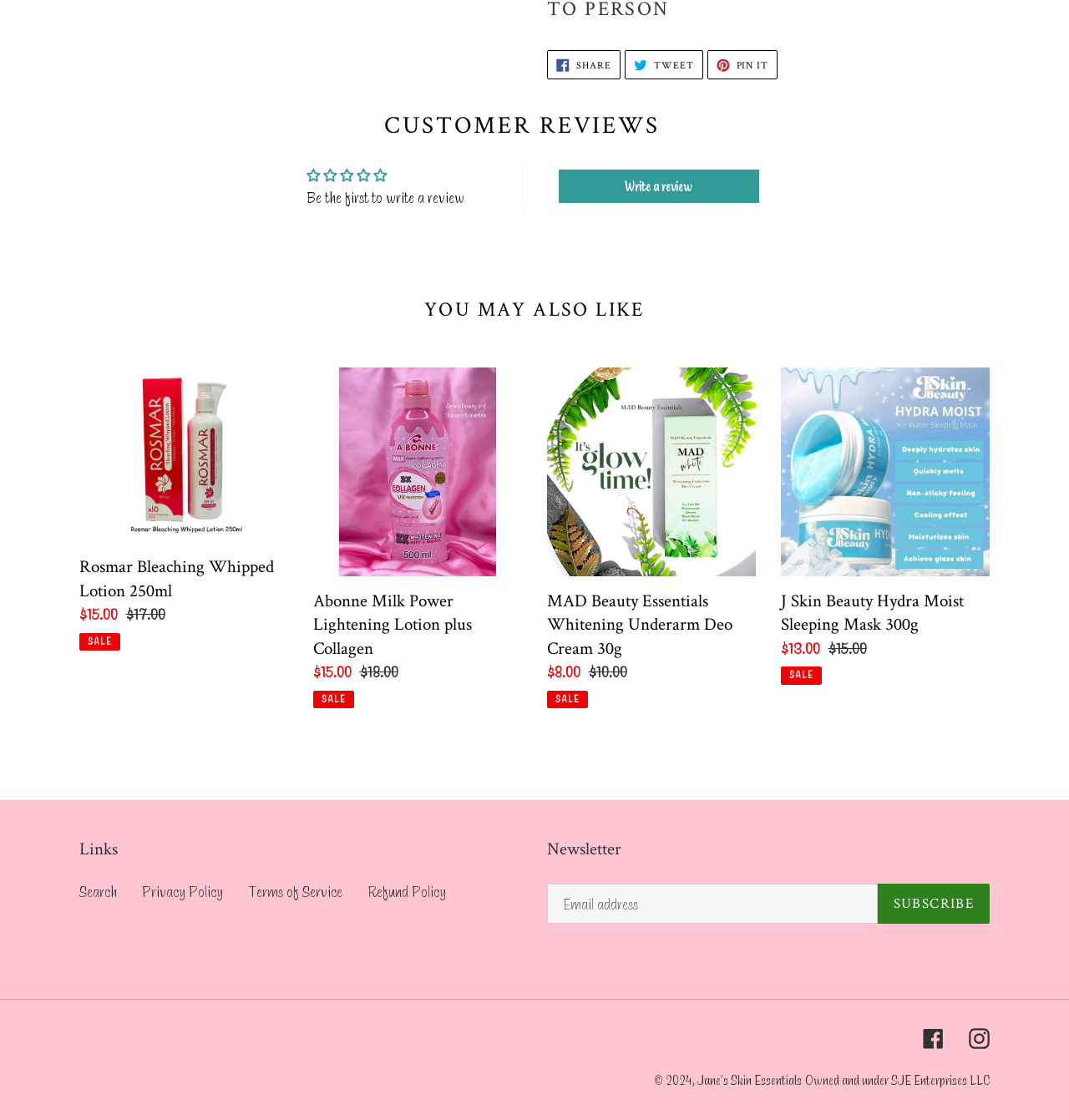What is the price of Rosmar Bleaching Whipped Lotion?
Please give a detailed and elaborate answer to the question based on the image.

I looked at the product description for Rosmar Bleaching Whipped Lotion and found the sale price listed as $15.00.